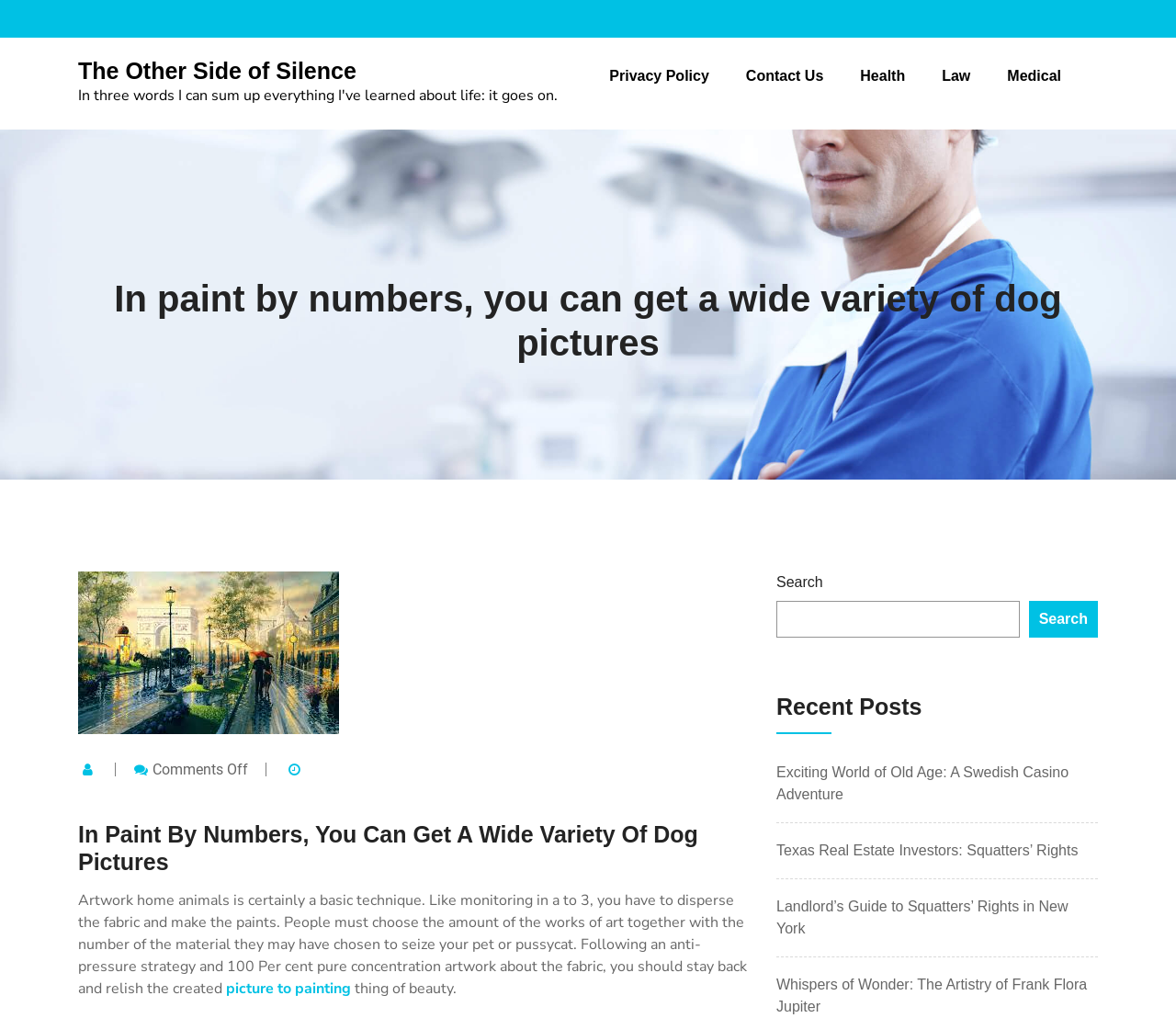Could you indicate the bounding box coordinates of the region to click in order to complete this instruction: "View the picture to painting page".

[0.192, 0.961, 0.298, 0.981]